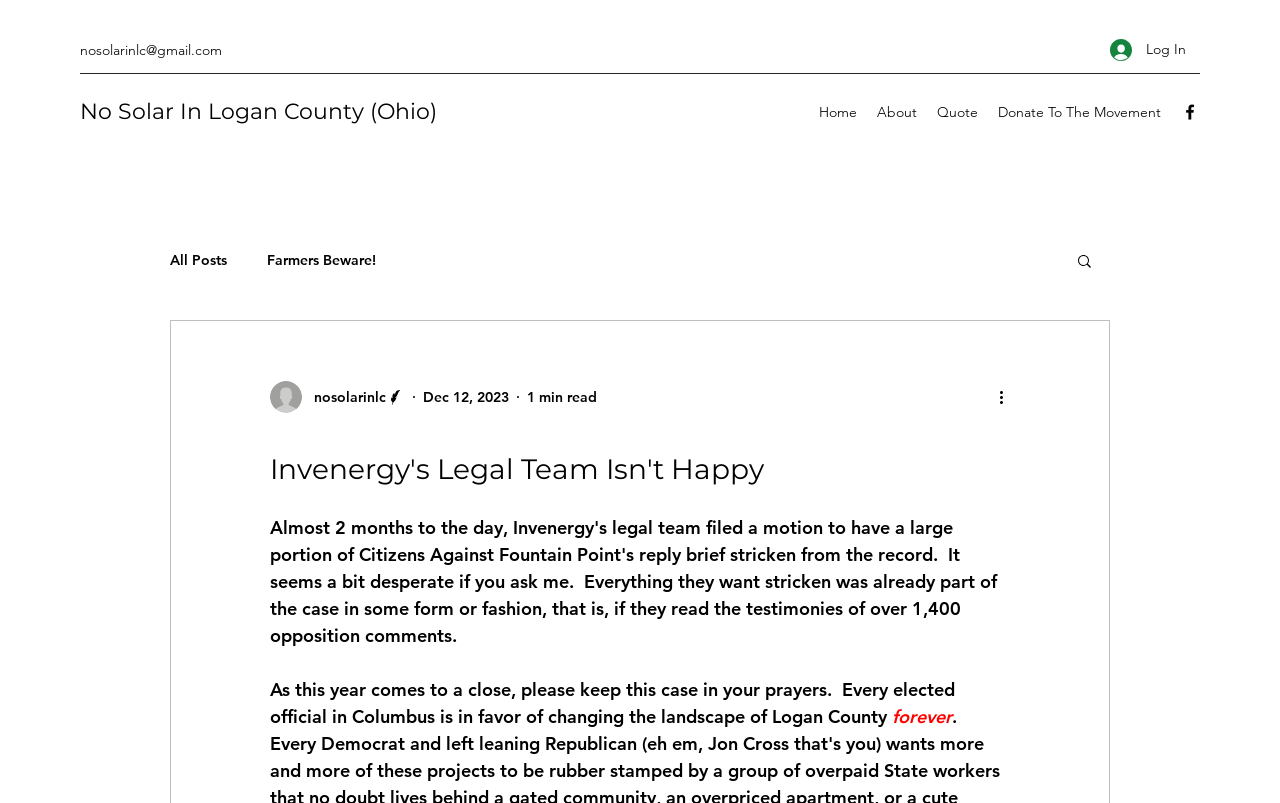Find the bounding box coordinates for the area you need to click to carry out the instruction: "Visit the About page". The coordinates should be four float numbers between 0 and 1, indicated as [left, top, right, bottom].

[0.677, 0.121, 0.724, 0.158]